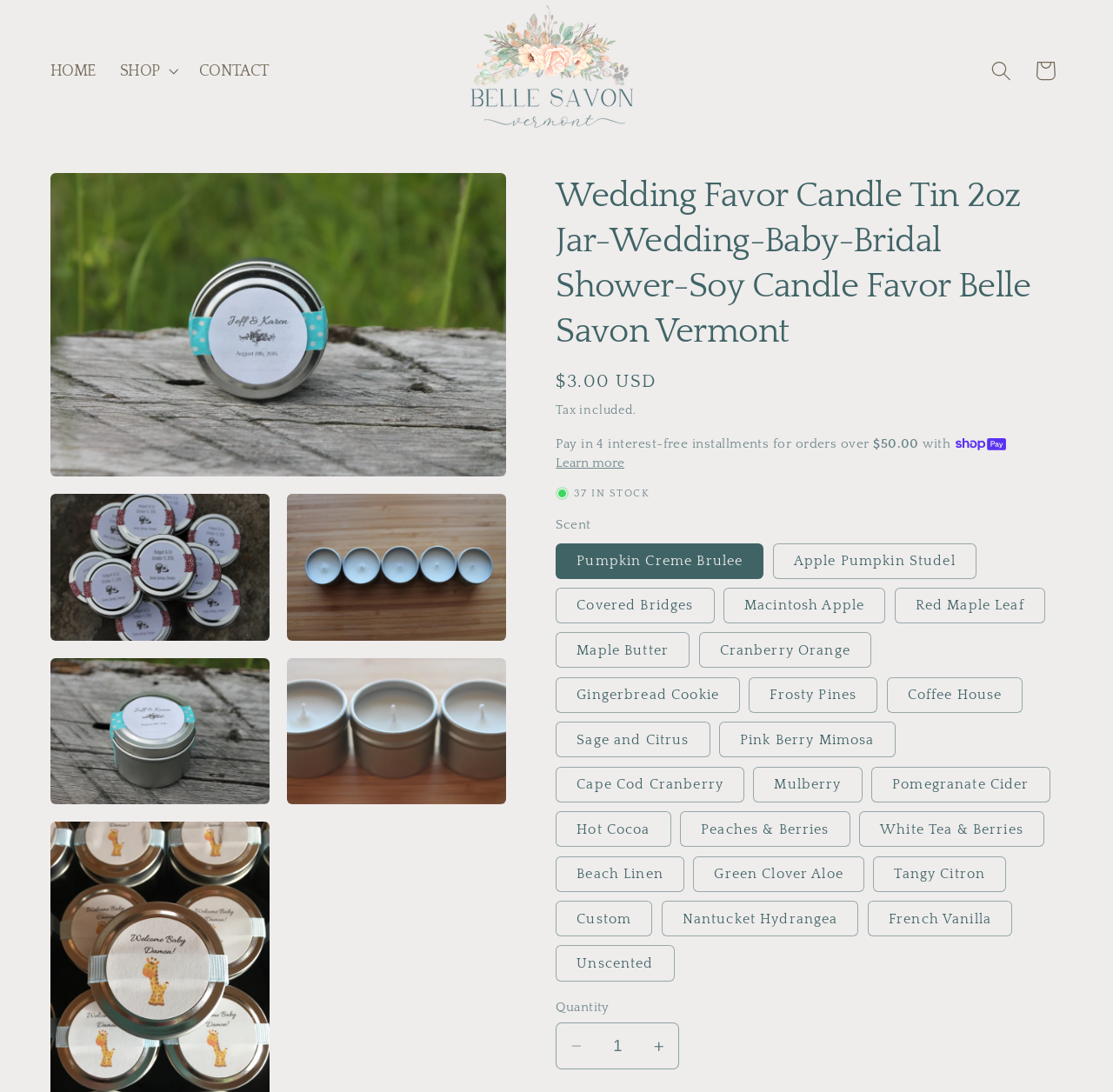Identify the bounding box coordinates of the region I need to click to complete this instruction: "Search for something".

[0.88, 0.045, 0.919, 0.085]